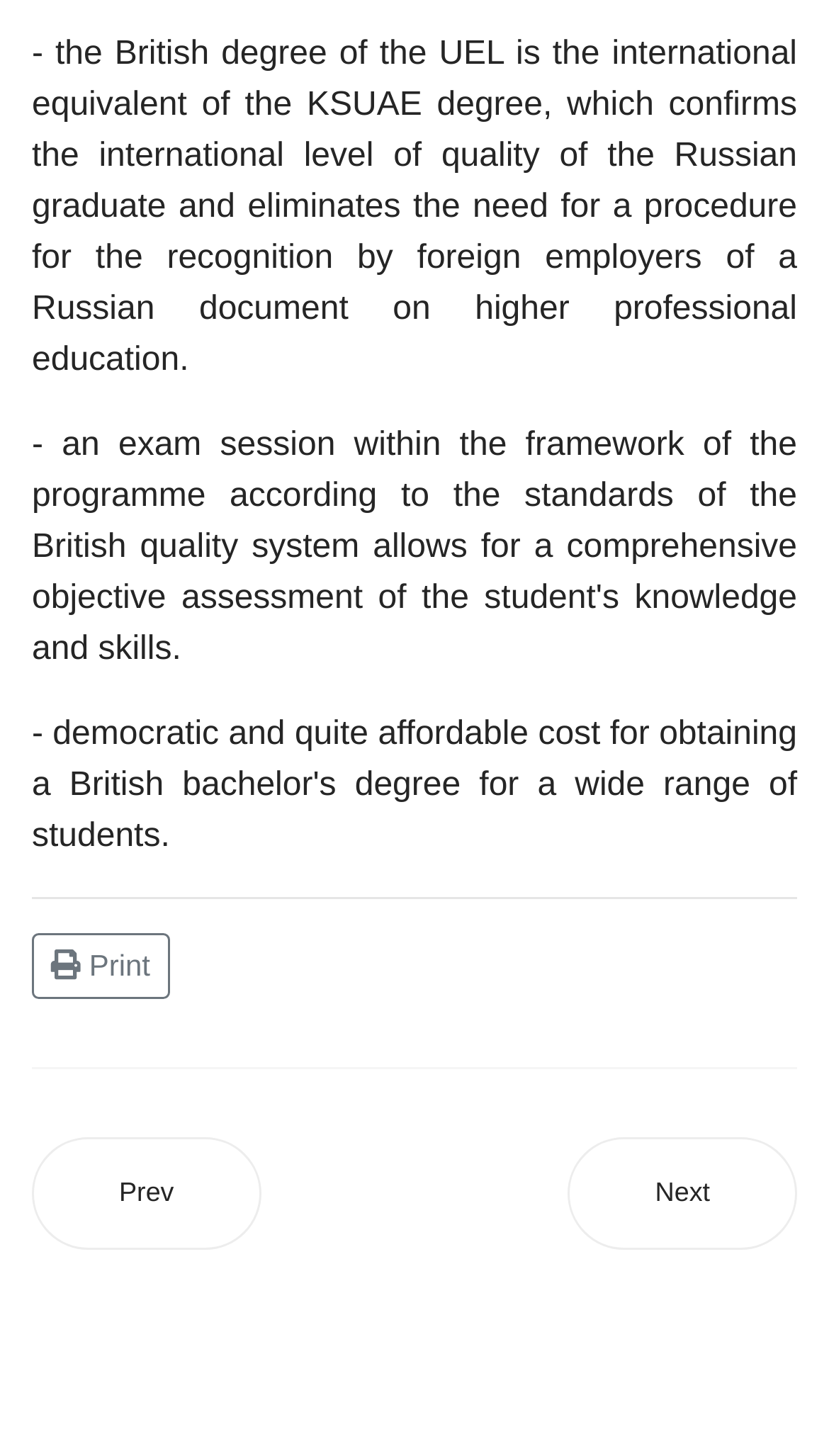Identify the bounding box of the UI element that matches this description: "Next".

[0.685, 0.781, 0.962, 0.858]